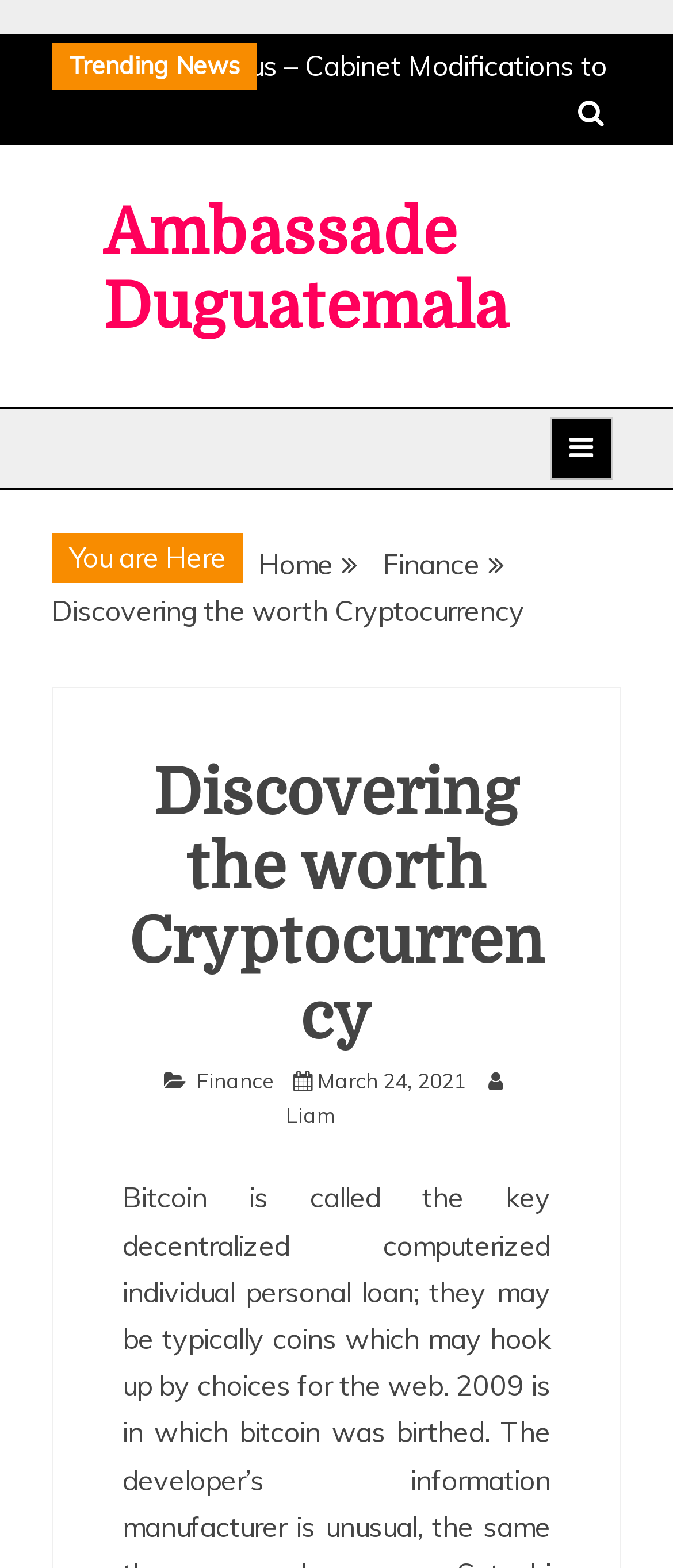Can you find and provide the title of the webpage?

Discovering the worth Cryptocurrency